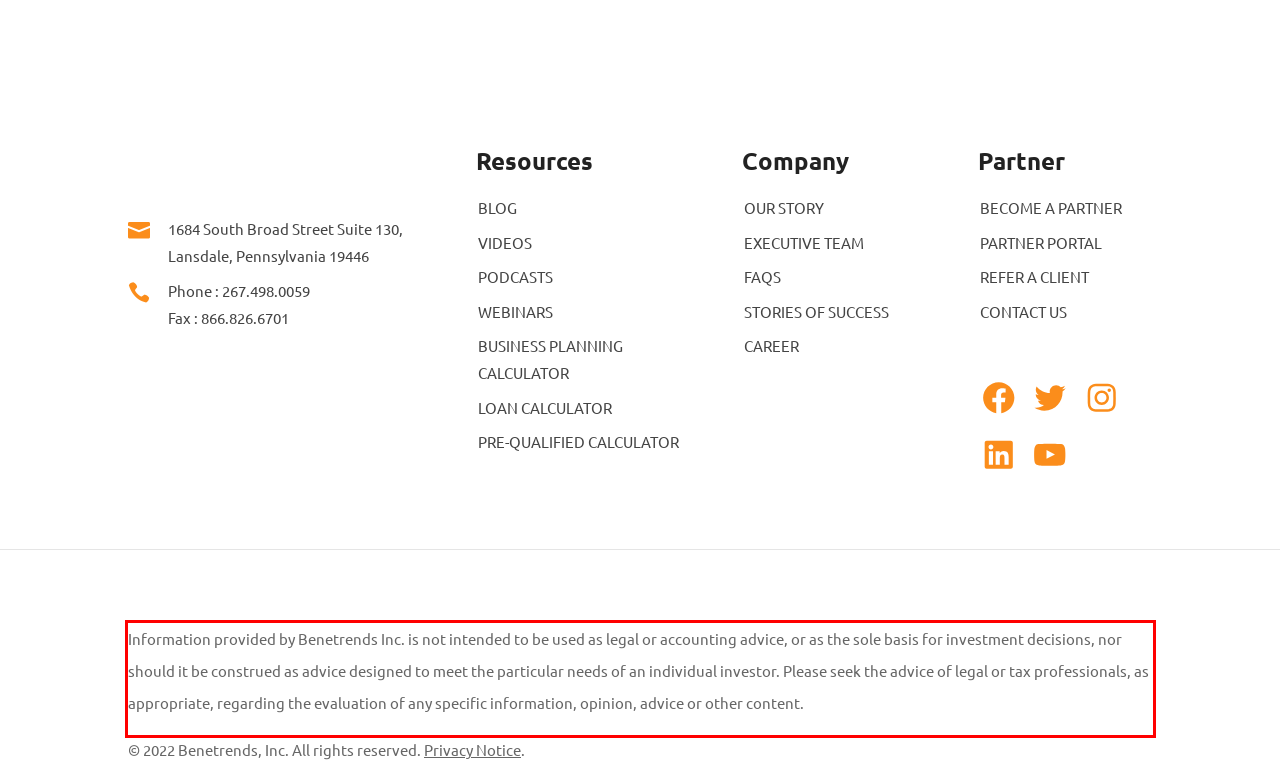Within the provided webpage screenshot, find the red rectangle bounding box and perform OCR to obtain the text content.

Information provided by Benetrends Inc. is not intended to be used as legal or accounting advice, or as the sole basis for investment decisions, nor should it be construed as advice designed to meet the particular needs of an individual investor. Please seek the advice of legal or tax professionals, as appropriate, regarding the evaluation of any specific information, opinion, advice or other content.